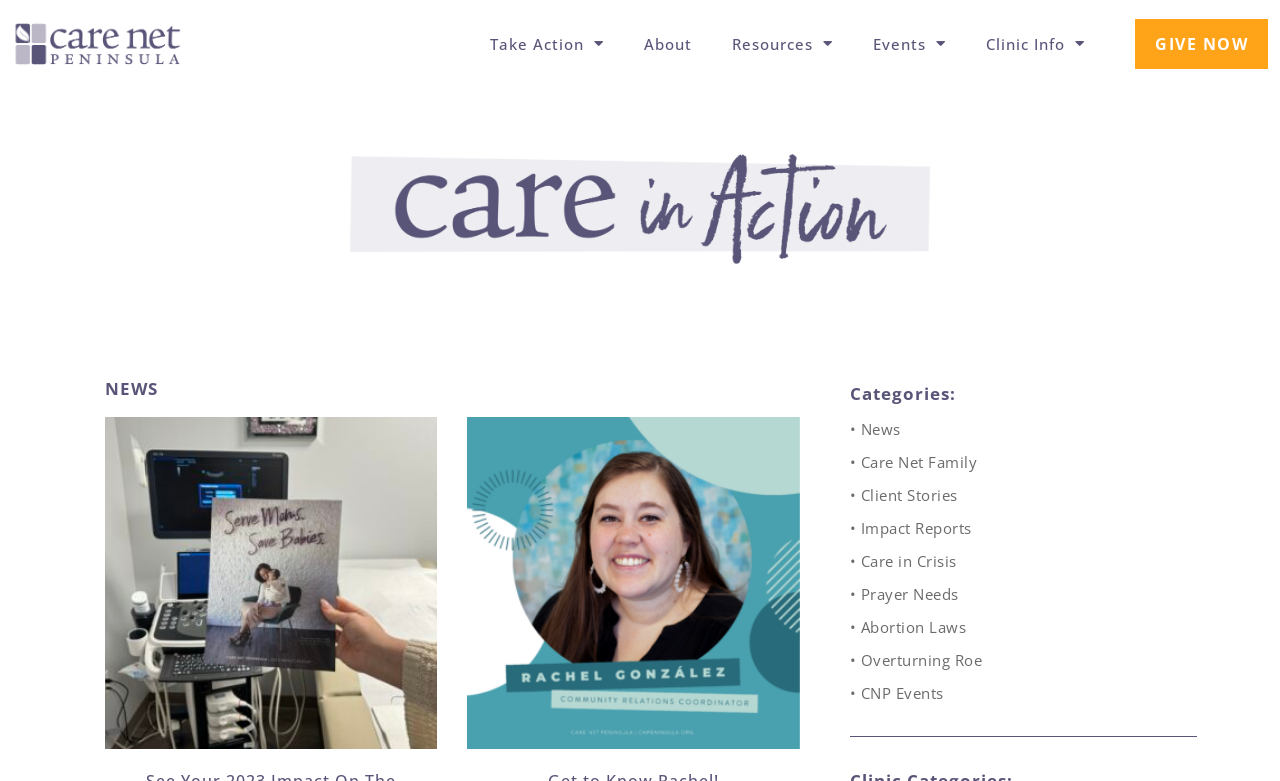Identify the bounding box for the UI element described as: "Resources". Ensure the coordinates are four float numbers between 0 and 1, formatted as [left, top, right, bottom].

[0.564, 0.036, 0.658, 0.077]